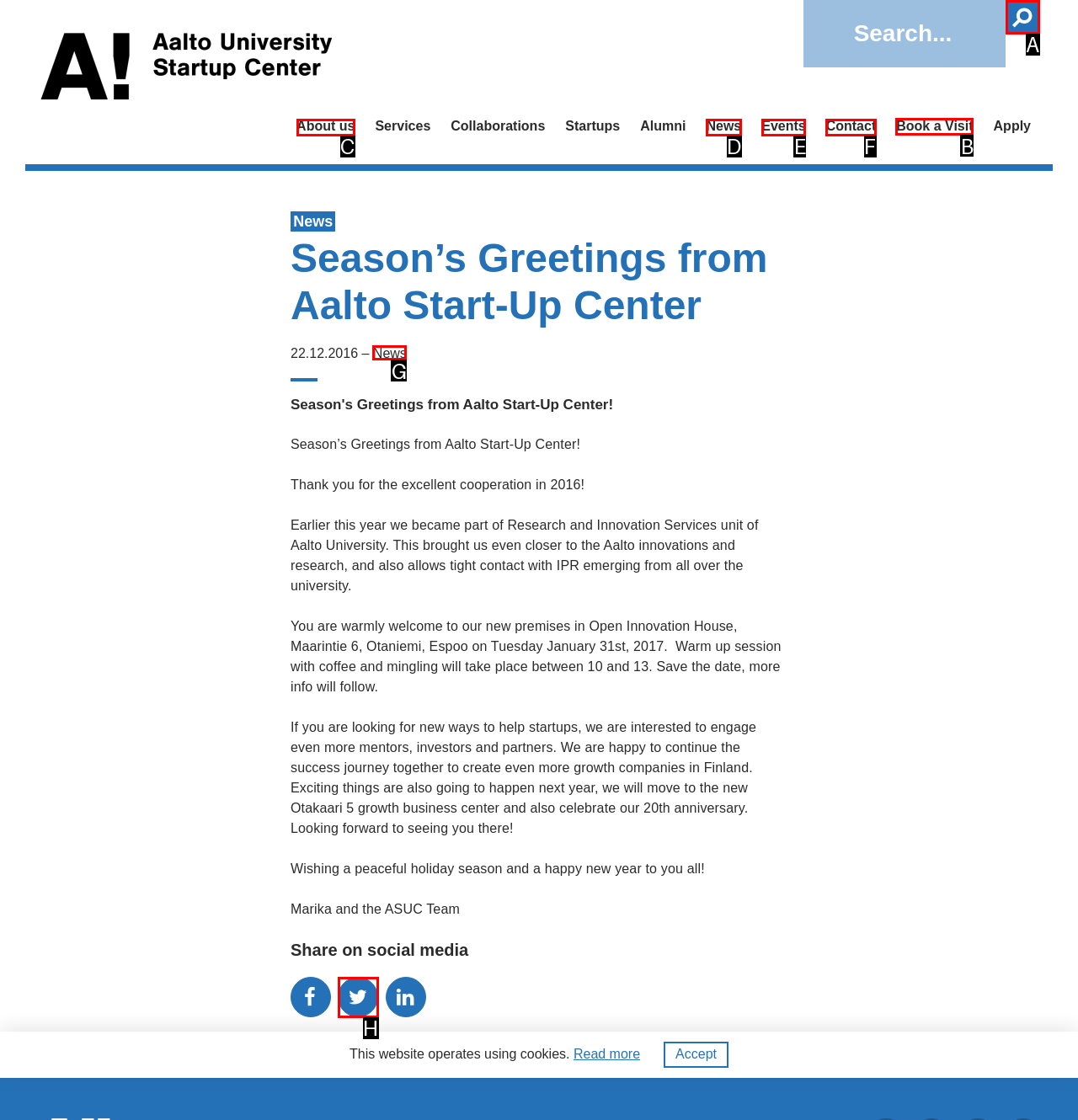Identify the letter of the UI element needed to carry out the task: Book a visit
Reply with the letter of the chosen option.

B